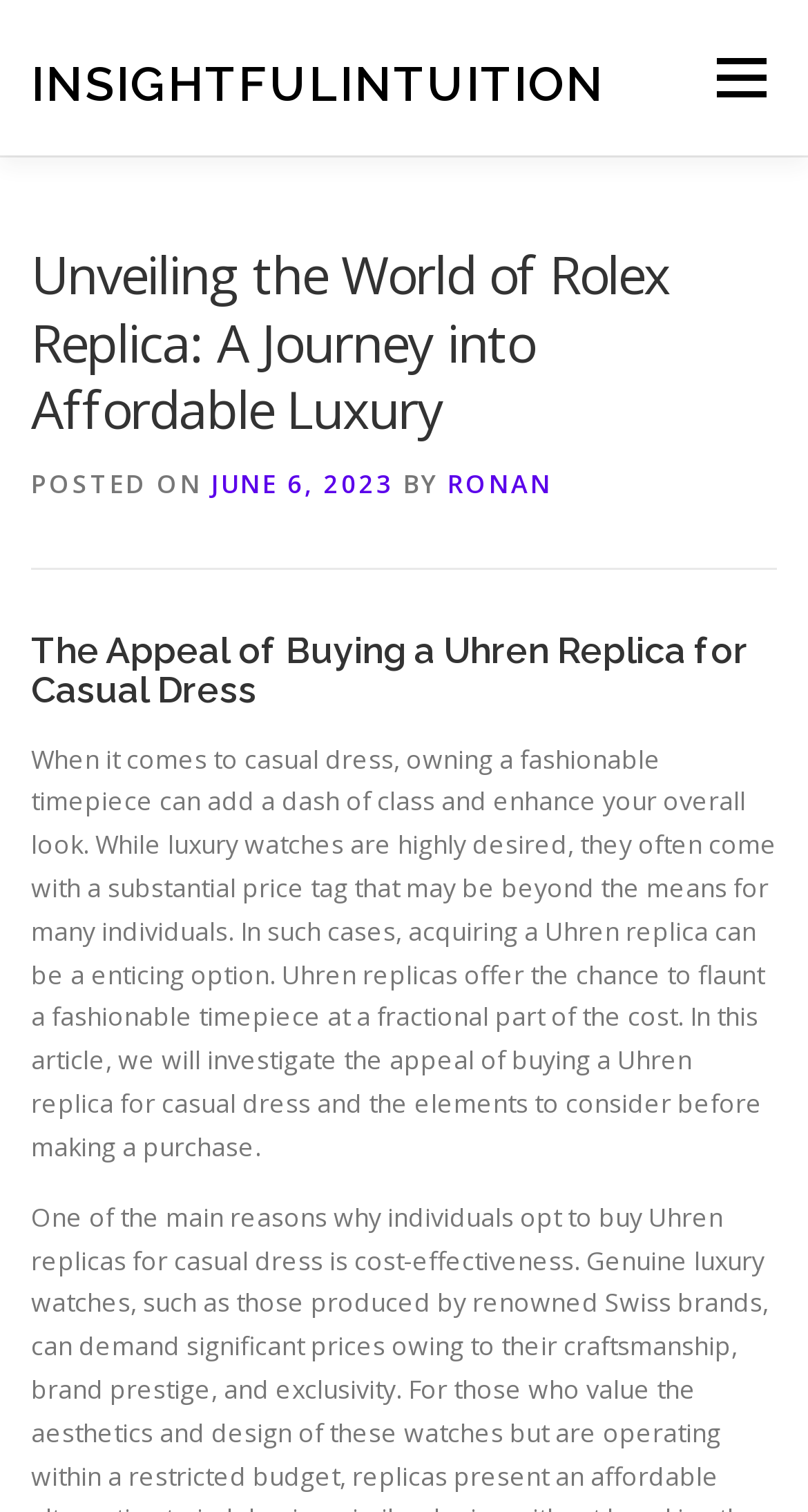Give a short answer to this question using one word or a phrase:
What is the price comparison between luxury watches and Uhren replicas?

Fractional part of the cost